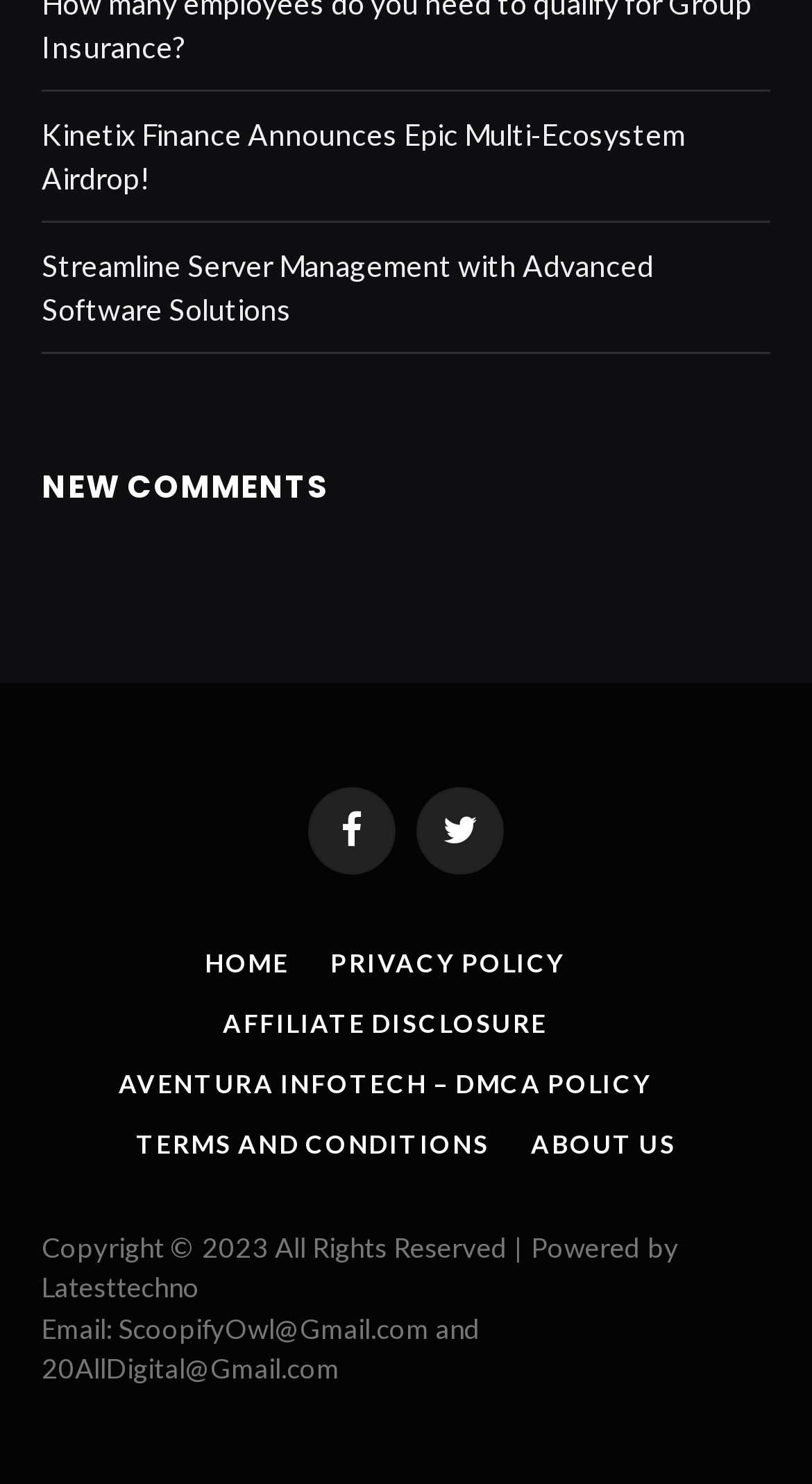What is the year of copyright?
Give a one-word or short phrase answer based on the image.

2023